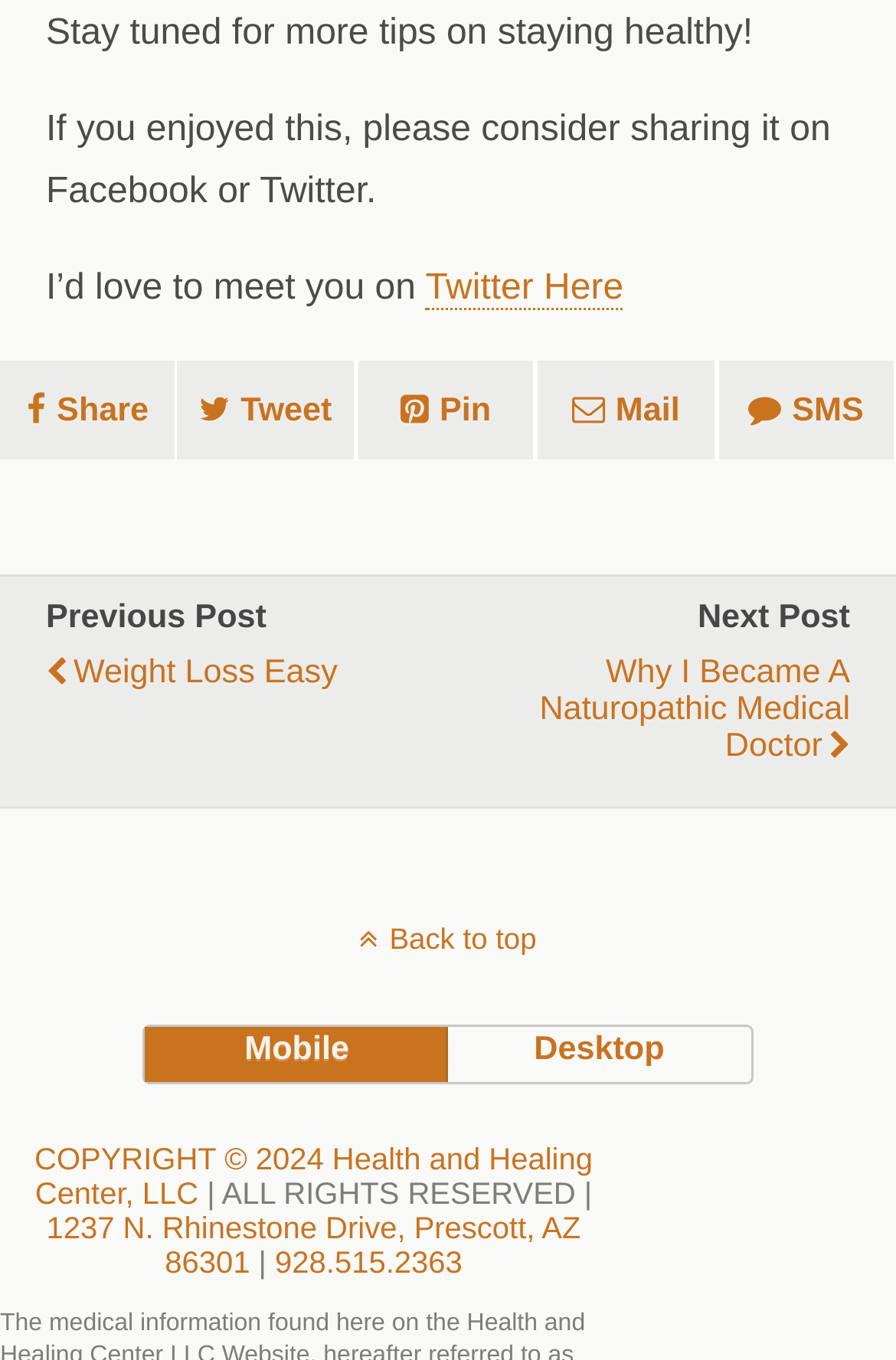Determine the bounding box for the UI element described here: "Tweet".

[0.196, 0.263, 0.397, 0.34]